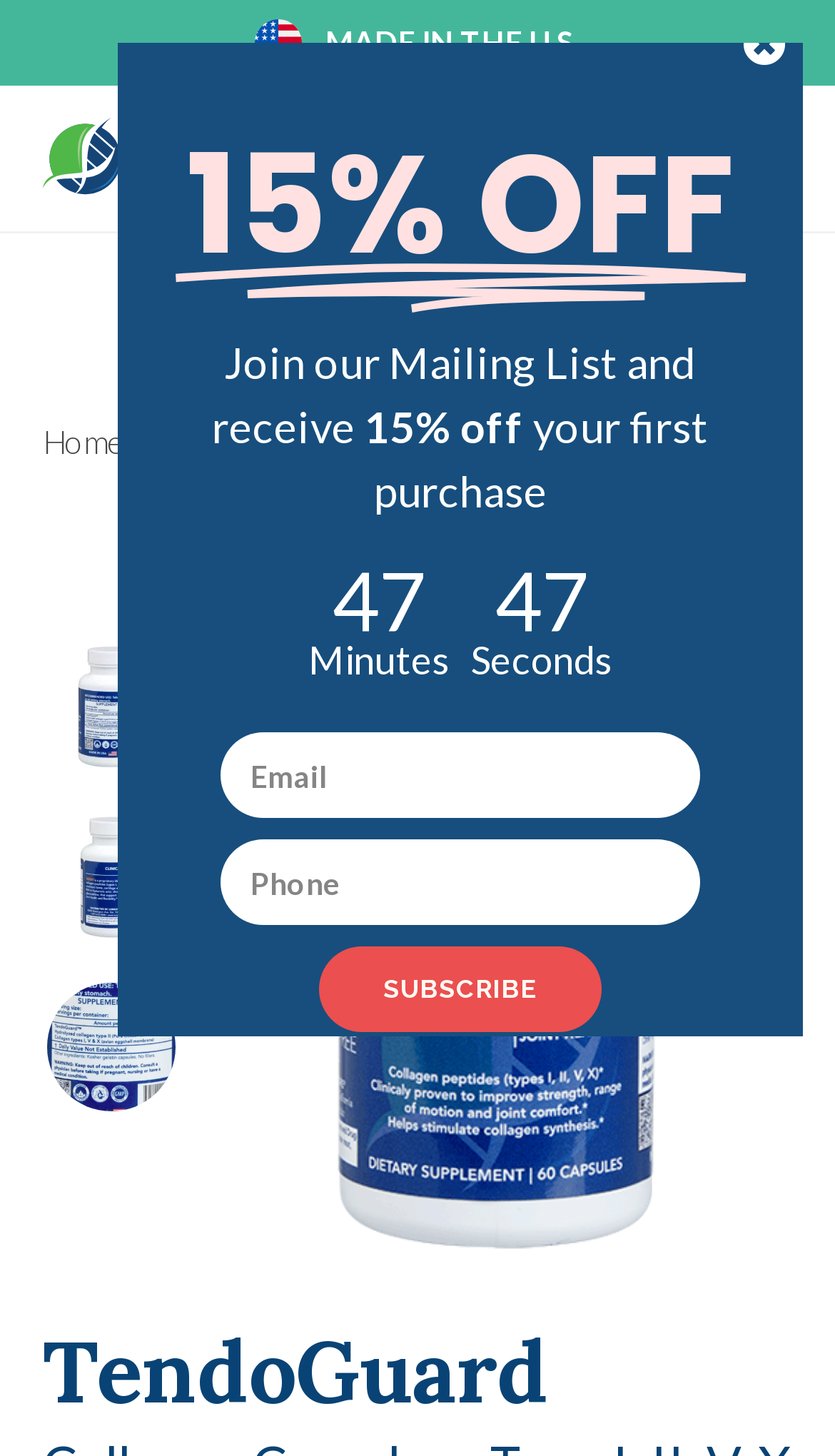How many navigation links are there in the top menu?
Look at the image and respond with a one-word or short-phrase answer.

3